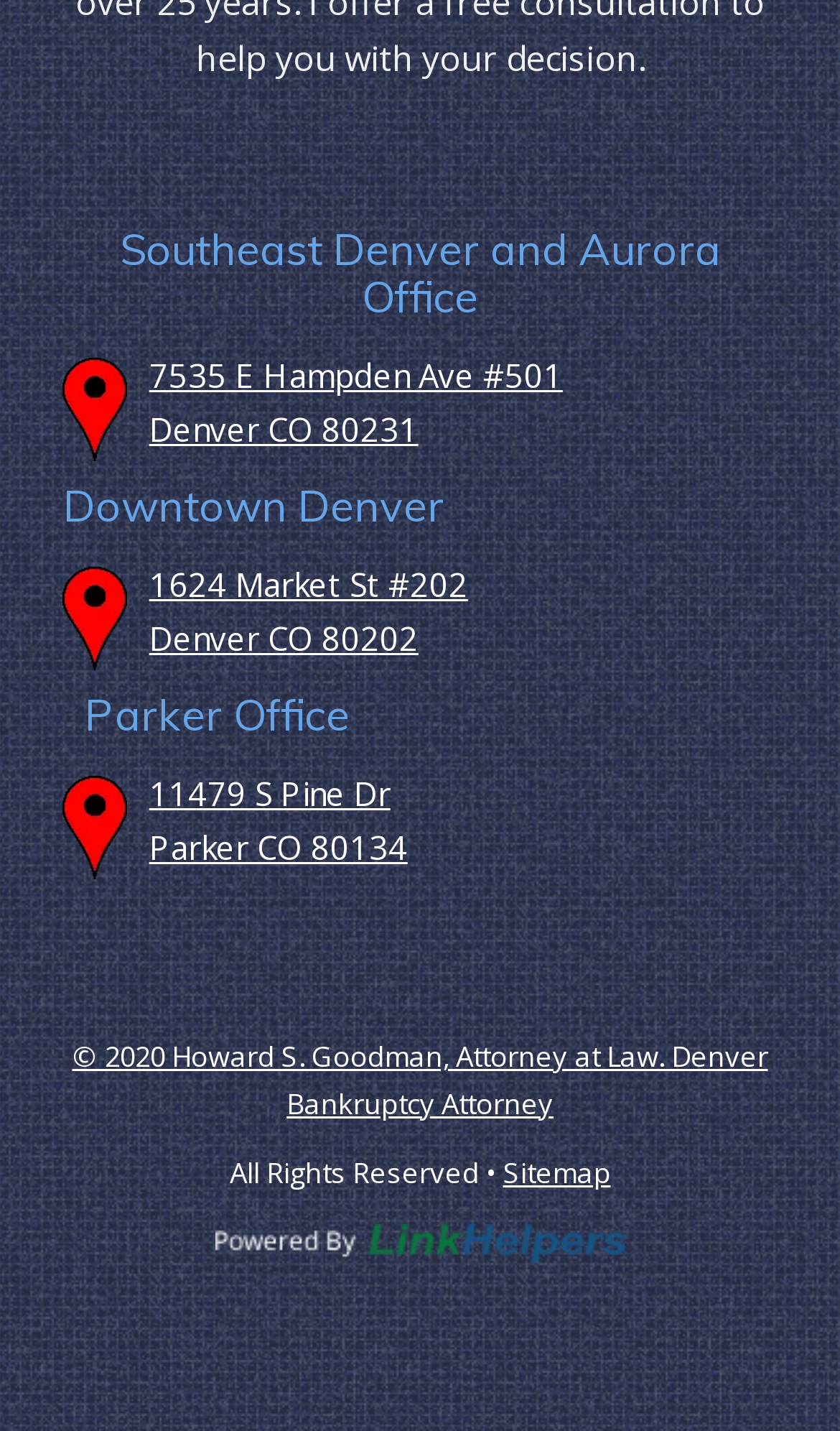Answer succinctly with a single word or phrase:
What is the address of the Southeast Denver and Aurora Office?

7535 E Hampden Ave #501